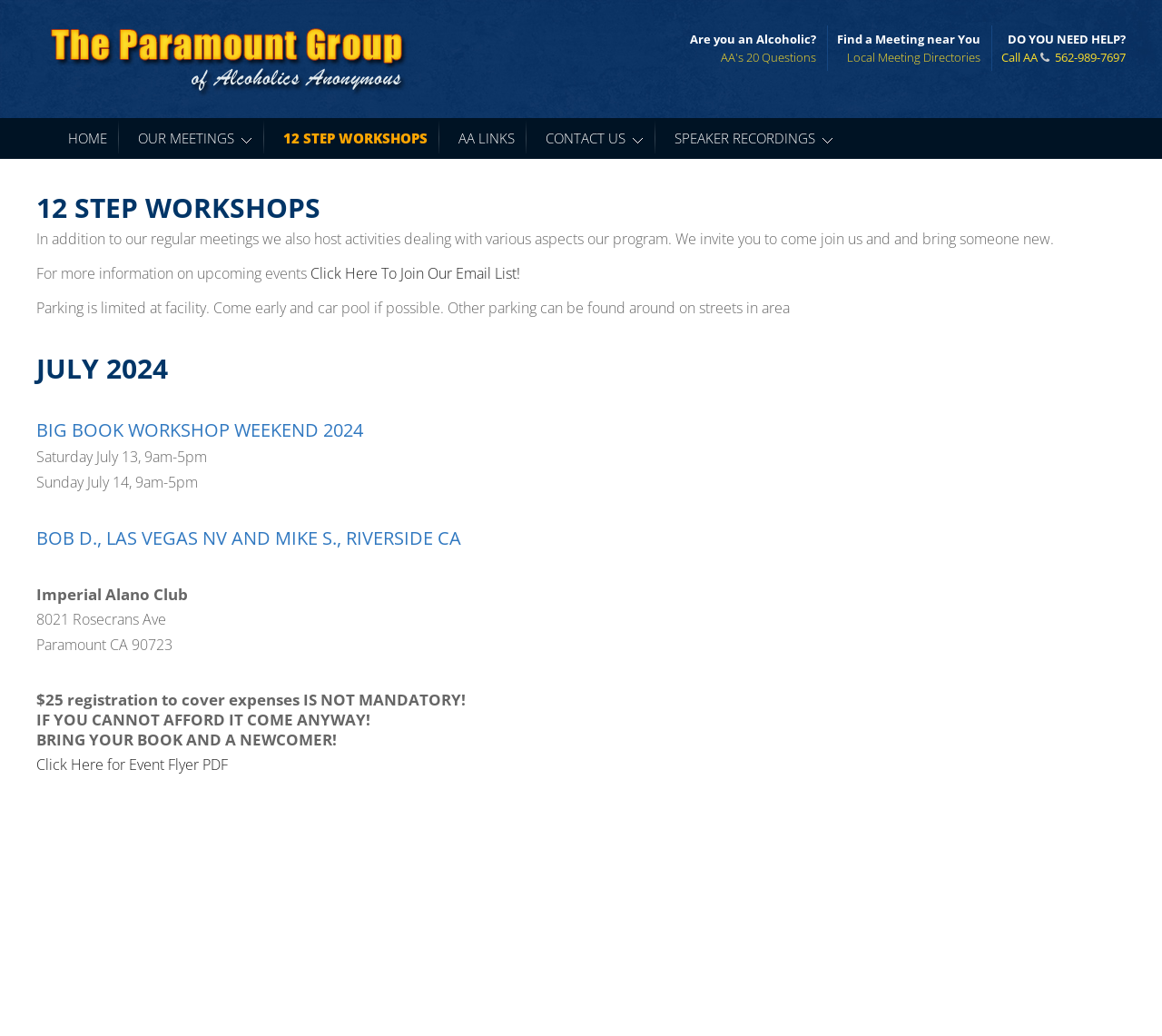Describe all significant elements and features of the webpage.

The webpage is about The Paramount Group, an organization related to Alcoholics Anonymous (AA). At the top left, there is a logo image with the text "The Paramount Group" next to it, which is also a link. Below this, there are three sections with bold text: "Are you an Alcoholic?", "Find a Meeting near You", and "DO YOU NEED HELP?". Each section has a corresponding link underneath.

On the top right, there is a navigation menu with links to "HOME", "OUR MEETINGS", "12 STEP WORKSHOPS", "AA LINKS", "CONTACT US", and "SPEAKER RECORDINGS".

The main content of the page is an article that takes up most of the screen. It starts with a heading "12 STEP WORKSHOPS" and describes the organization's activities and events. There are several paragraphs of text, including information about upcoming events, parking, and a workshop weekend in July 2024. The text also mentions speakers and a registration fee, emphasizing that it's not mandatory and newcomers are welcome.

Throughout the article, there are several headings that break up the content, including "JULY 2024", "BIG BOOK WORKSHOP WEEKEND 2024", and "Imperial Alano Club". There are also links to click for more information, such as an email list and an event flyer PDF.